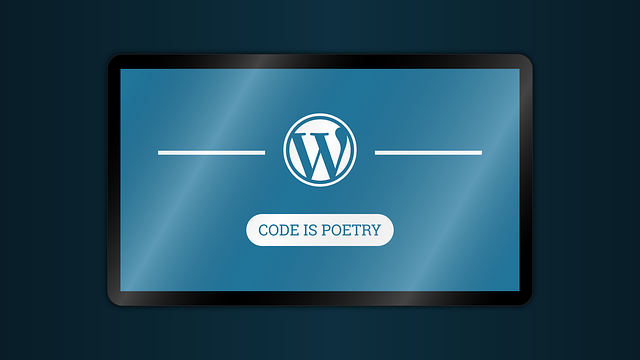Describe the image with as much detail as possible.

The image features a sleek, modern digital display showcasing the WordPress logo at its center. The logo, characterized by a stylized 'W' encircled, is set against a vibrant blue background. Below the logo, a bold slogan reads "CODE IS POETRY," emphasizing the beauty and artistry in coding within the WordPress platform. The design is framed by subtle lines on either side of the logo, enhancing its professional and contemporary feel. This visual embodies WordPress's identity as a user-friendly yet powerful content management system (CMS), ideal for a wide range of website development, from blogs to e-commerce platforms.